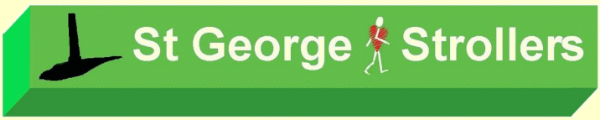What is the walking figure depicted in?
Using the image, provide a concise answer in one word or a short phrase.

white